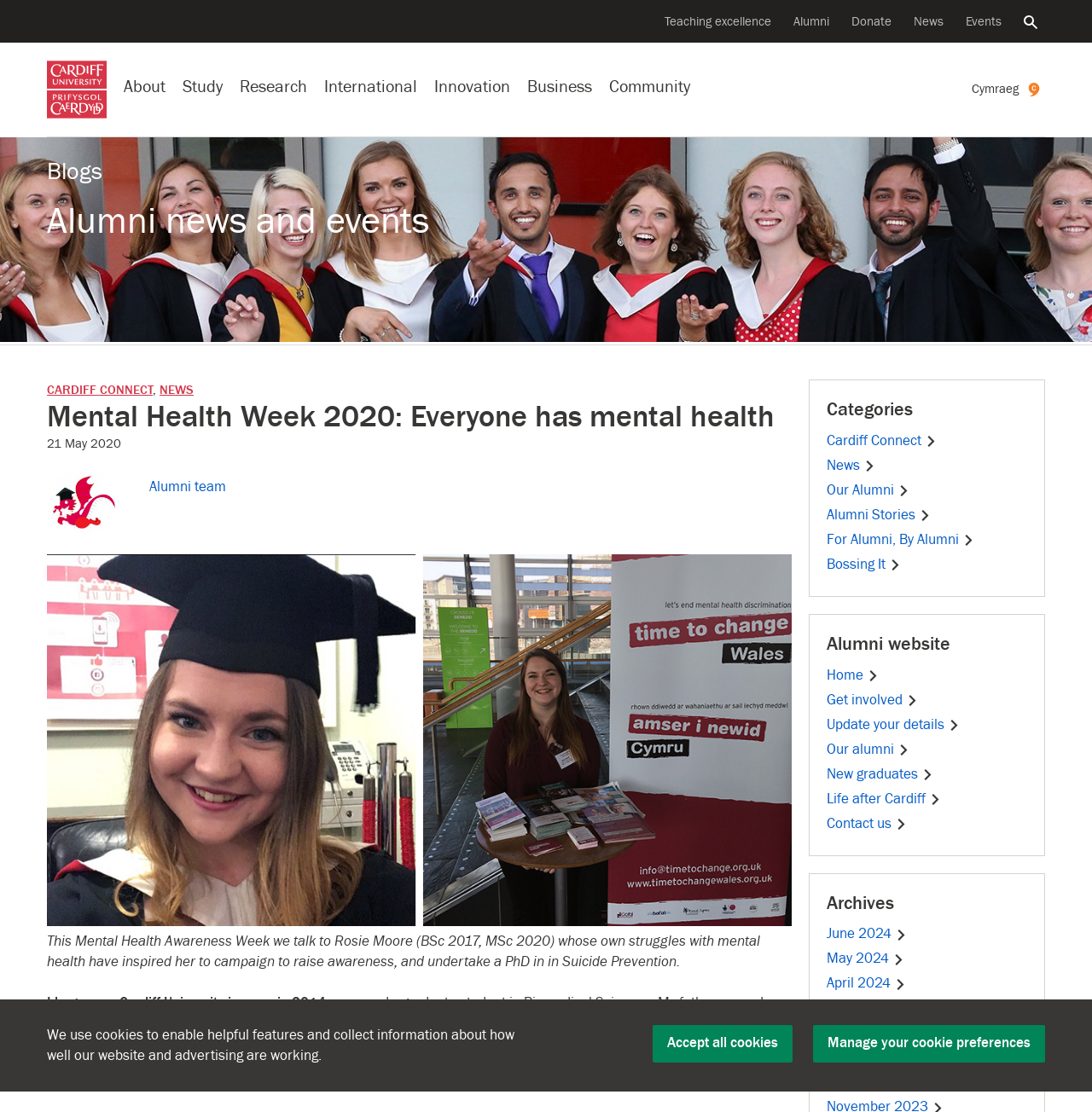Determine the bounding box coordinates for the element that should be clicked to follow this instruction: "Click on the 'CARDIFF CONNECT' link". The coordinates should be given as four float numbers between 0 and 1, in the format [left, top, right, bottom].

[0.043, 0.344, 0.14, 0.357]